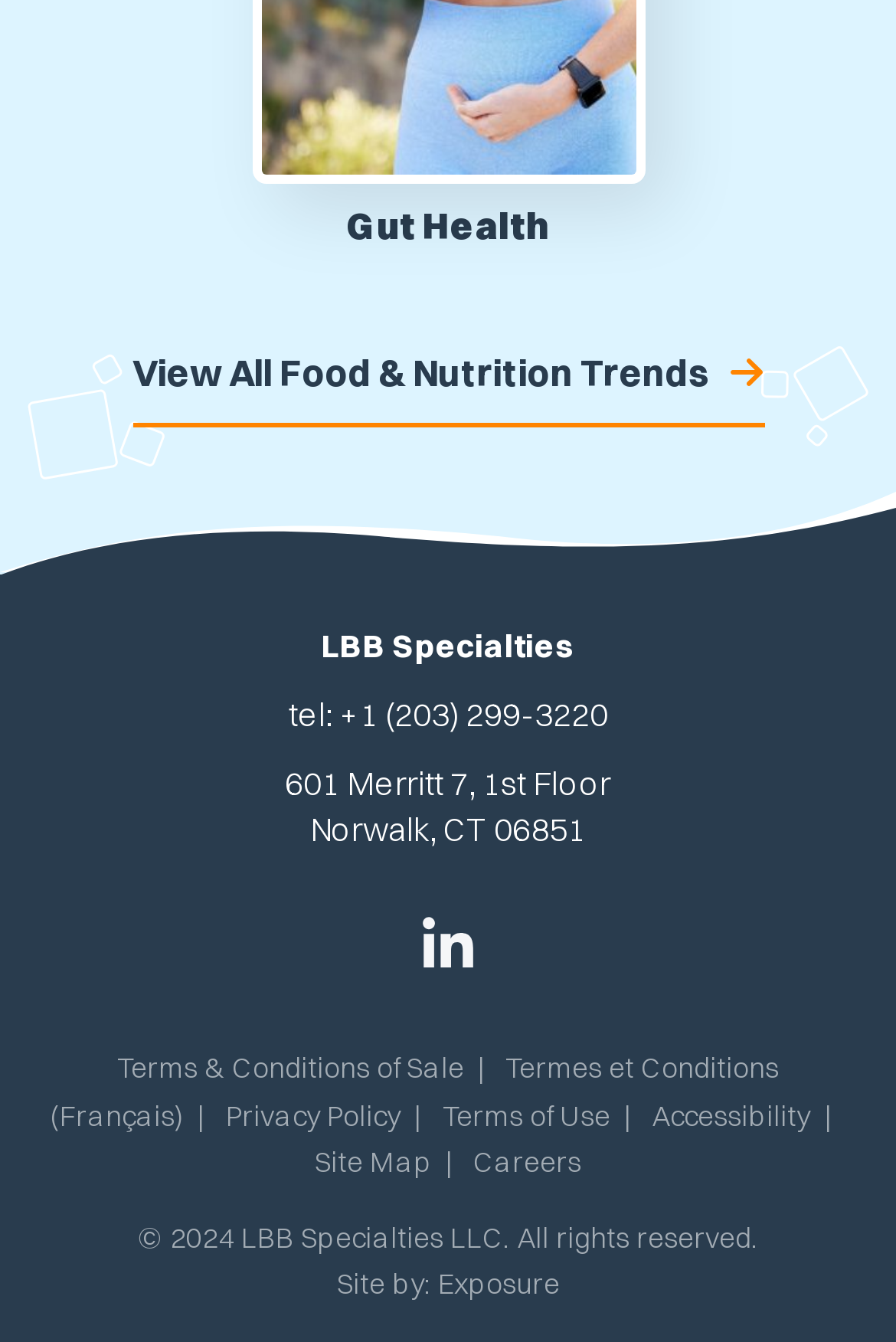Locate the UI element described by Exposure and provide its bounding box coordinates. Use the format (top-left x, top-left y, bottom-right x, bottom-right y) with all values as floating point numbers between 0 and 1.

[0.488, 0.944, 0.624, 0.969]